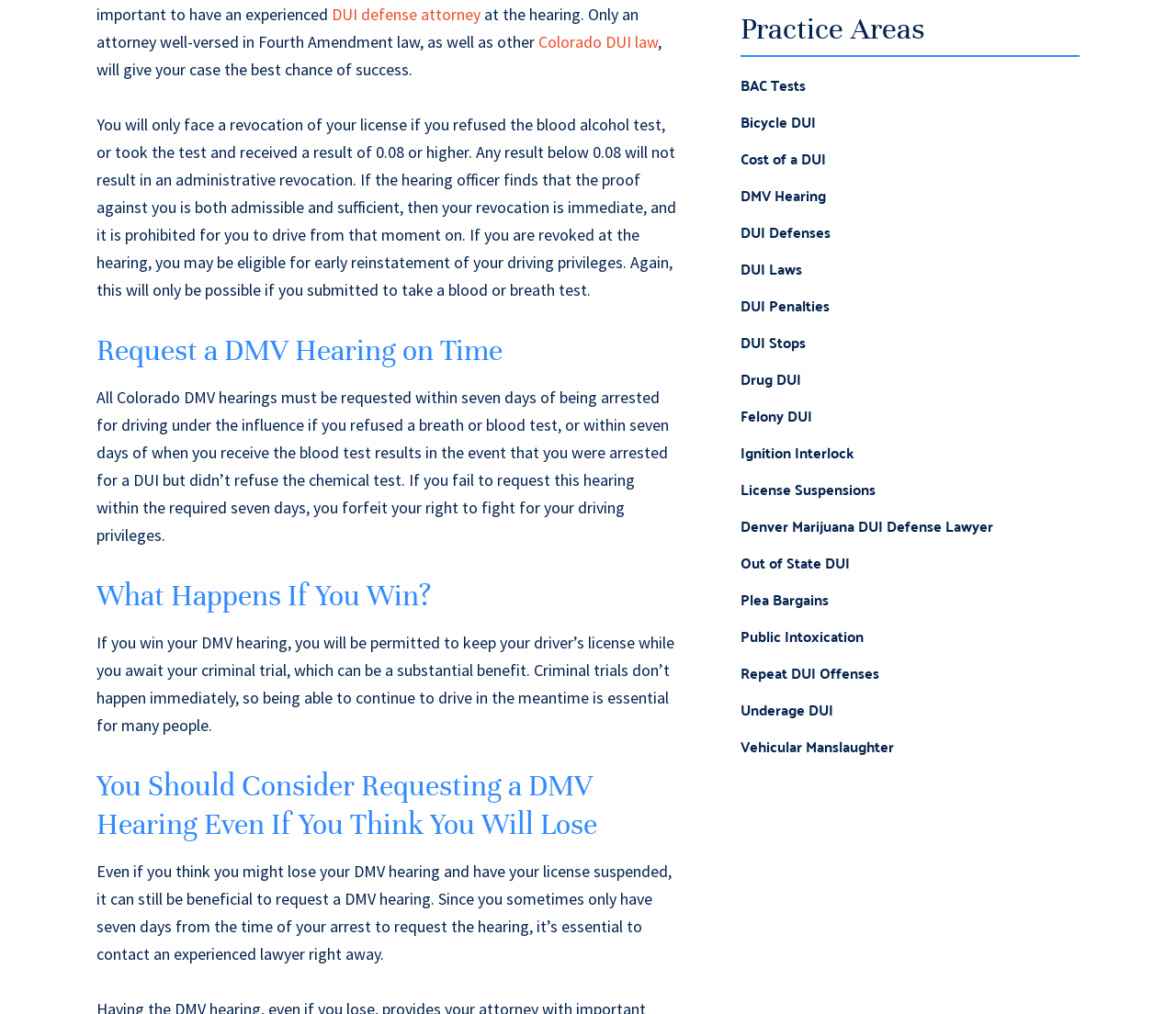What happens if you win a DMV hearing?
Please craft a detailed and exhaustive response to the question.

According to the webpage, if you win your DMV hearing, you will be permitted to keep your driver's license while you await your criminal trial, which can be a substantial benefit.